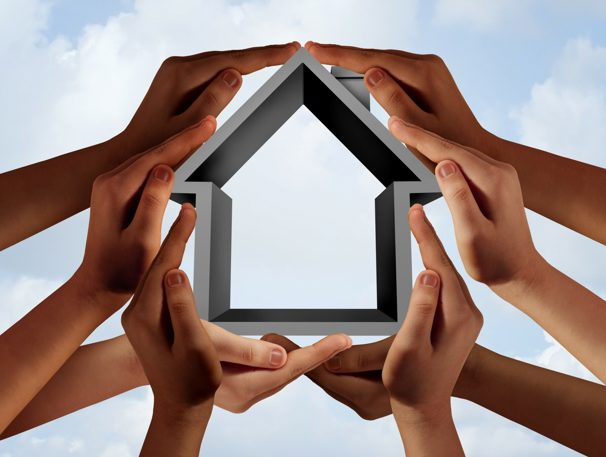Generate an elaborate caption for the image.

The image depicts a powerful symbol of community and support in housing equity, featuring numerous hands of various skin tones coming together to form a house outline. This visual representation emphasizes collaboration and unity in the effort to address housing challenges. The house, framed by these diverse hands, signifies the collective responsibility to provide affordable housing solutions, highlighting the importance of inclusivity and partnership in building equitable living environments. The soft blue sky in the background further enhances the hopeful message of a brighter future in housing accessibility for all.